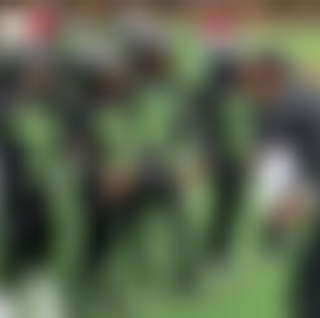Give a short answer to this question using one word or a phrase:
What is the color of the grass in the image?

vibrant green